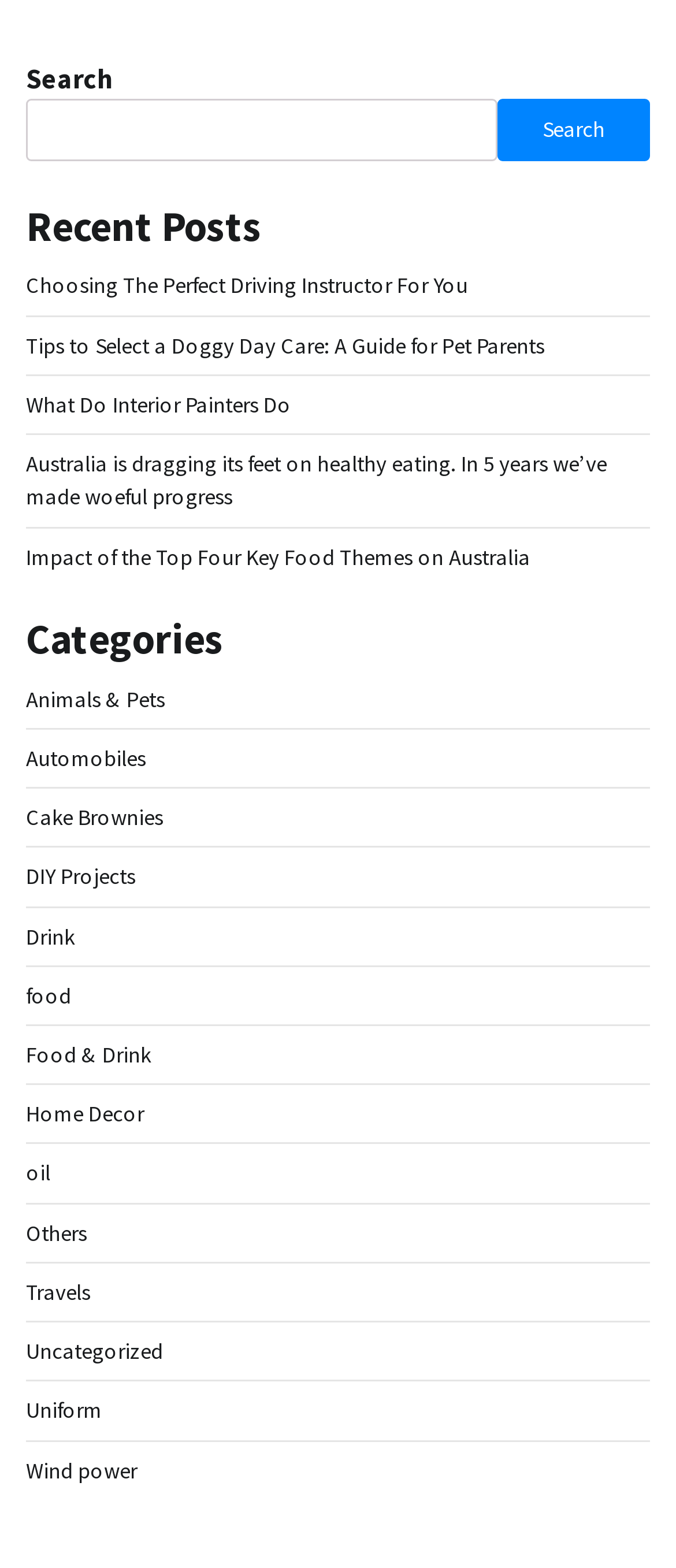What is the purpose of the search box?
Make sure to answer the question with a detailed and comprehensive explanation.

The search box is located at the top of the webpage, and it has a button with the text 'Search'. This suggests that the search box is intended for users to search for specific posts or content on the webpage.